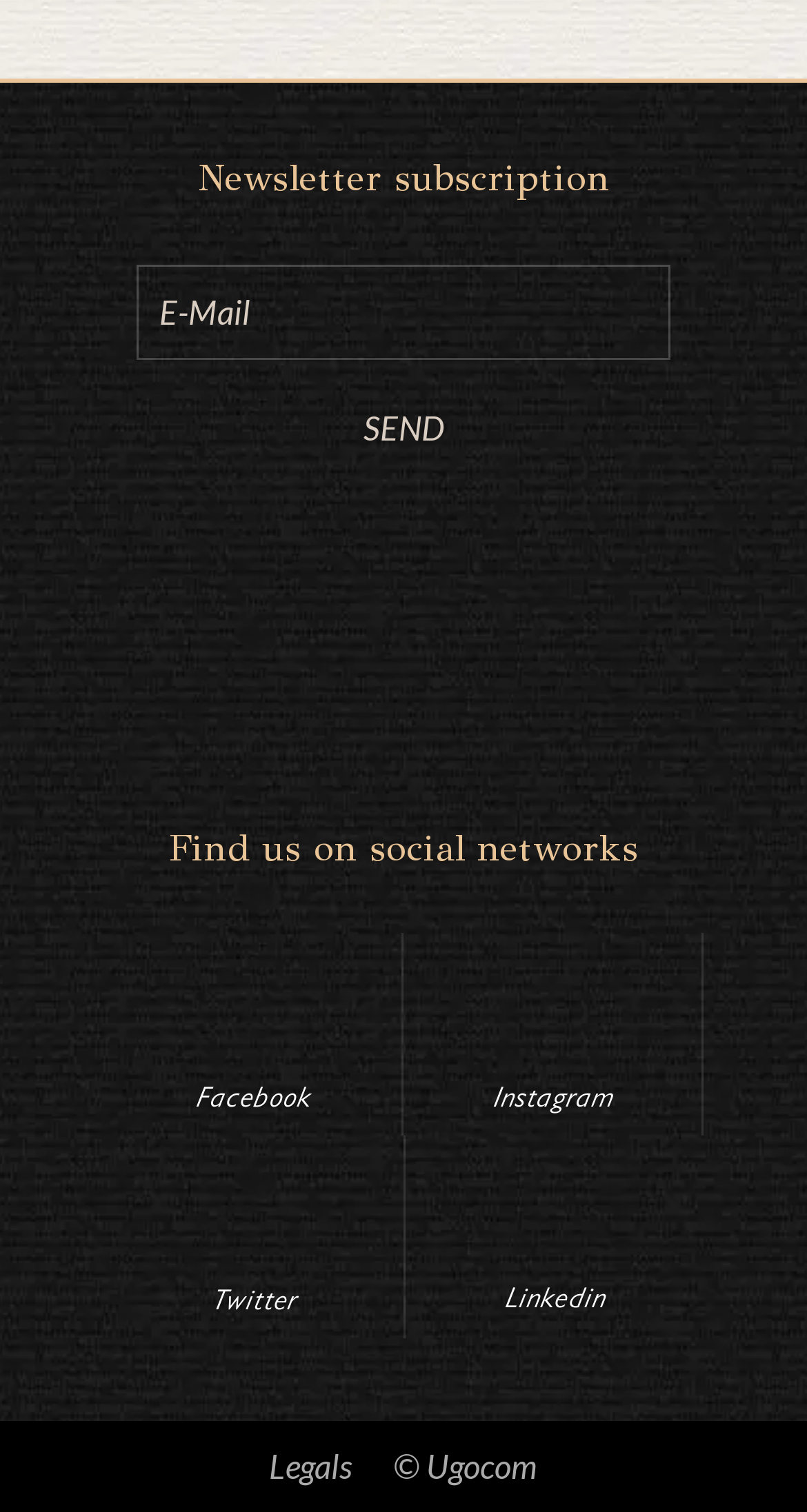Please give a short response to the question using one word or a phrase:
How many social networks are listed?

4